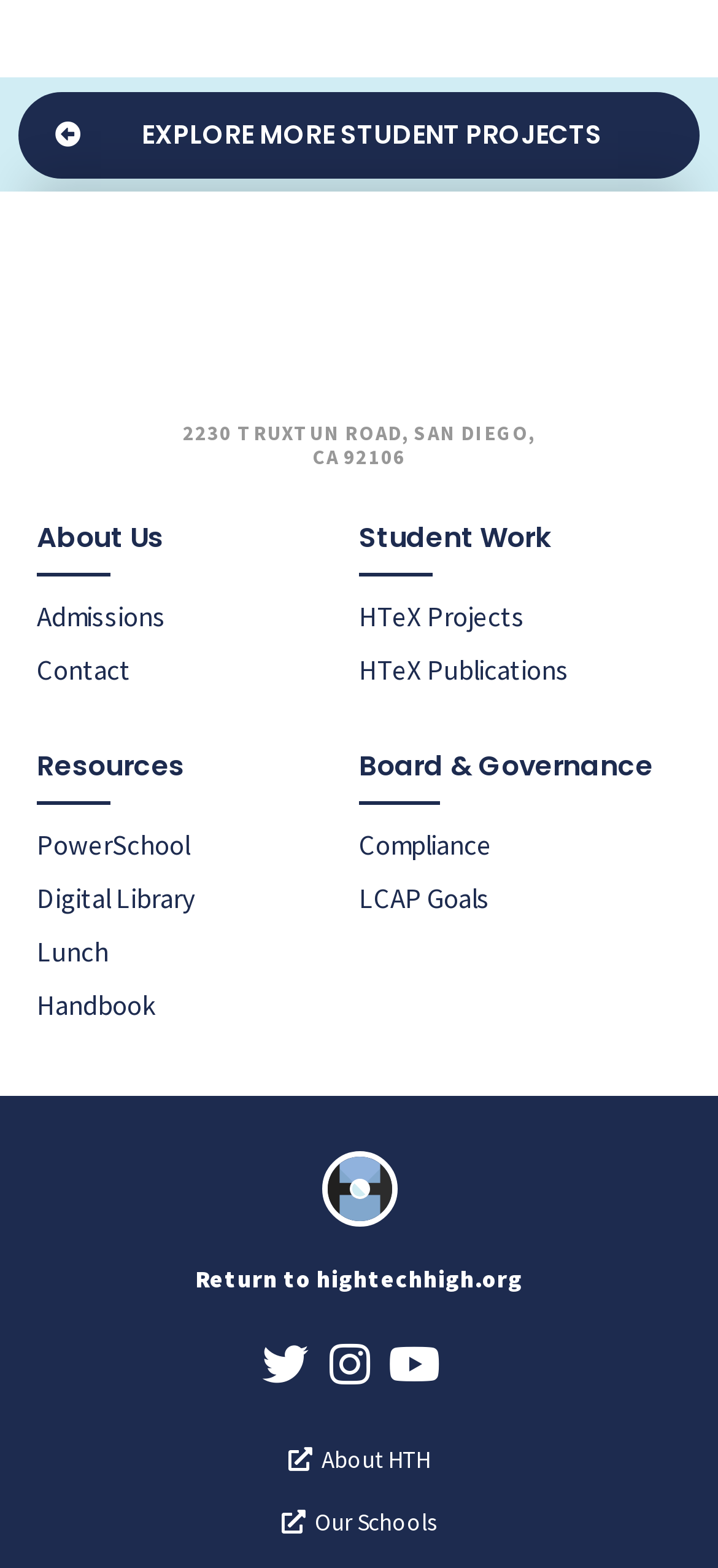Could you find the bounding box coordinates of the clickable area to complete this instruction: "View admissions information"?

[0.051, 0.376, 0.462, 0.41]